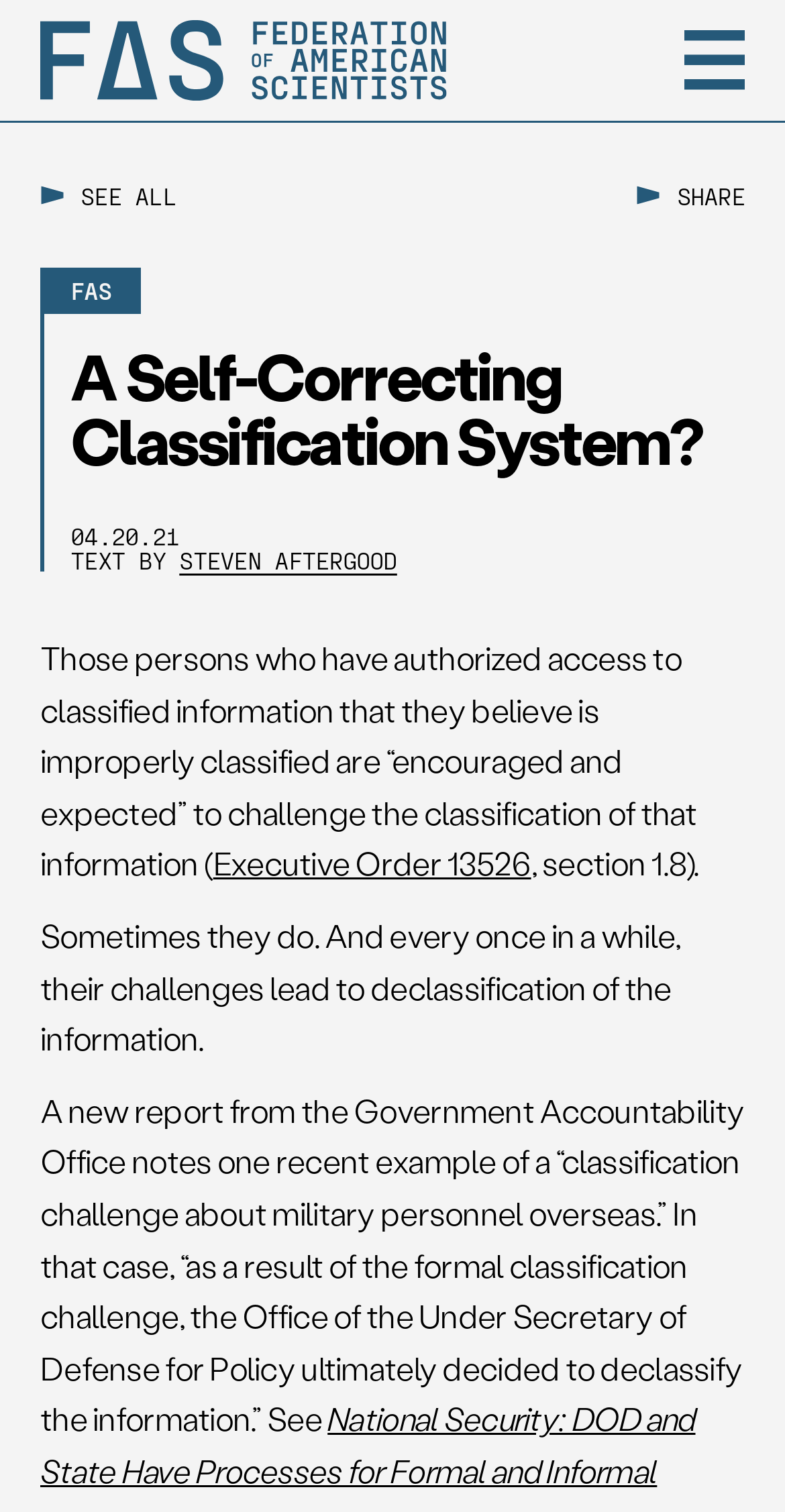What is the result of a formal classification challenge?
Using the details from the image, give an elaborate explanation to answer the question.

The result of a formal classification challenge can be found in the middle of the webpage, where it says 'as a result of the formal classification challenge, the Office of the Under Secretary of Defense for Policy ultimately decided to declassify the information' in a static text format.